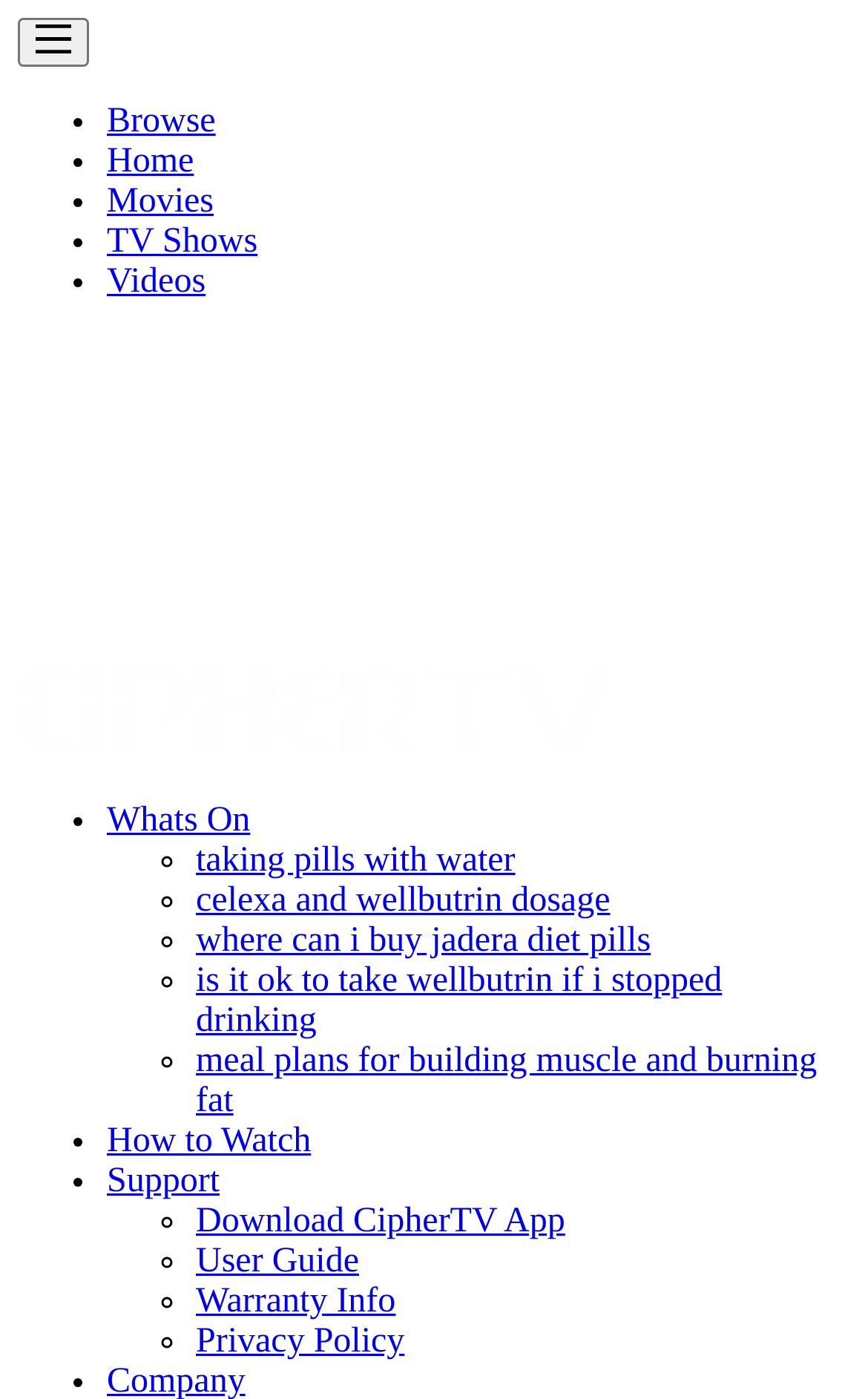Please locate the clickable area by providing the bounding box coordinates to follow this instruction: "Visit the Home page".

[0.123, 0.102, 0.223, 0.129]